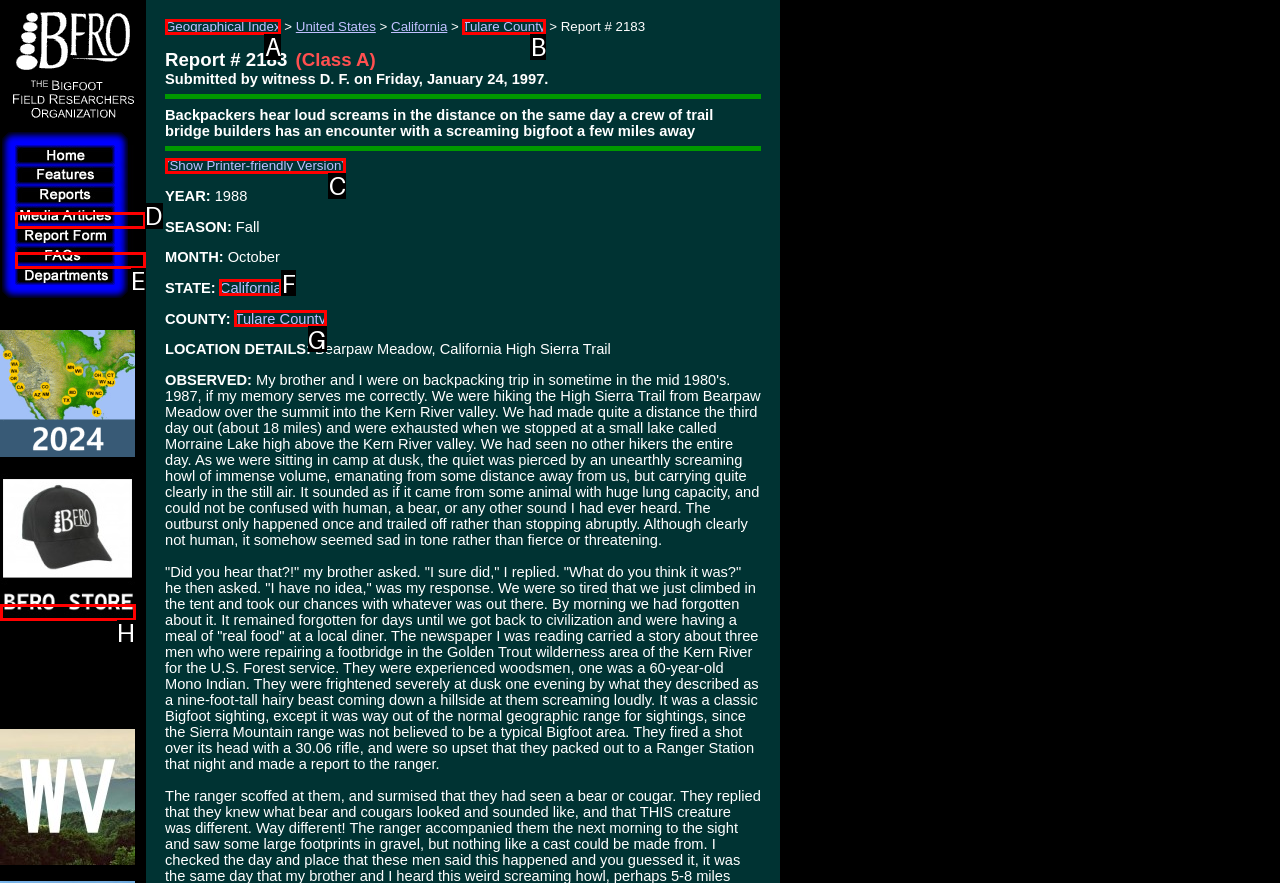Which option should I select to accomplish the task: View Report # 2183 in printer-friendly version? Respond with the corresponding letter from the given choices.

C